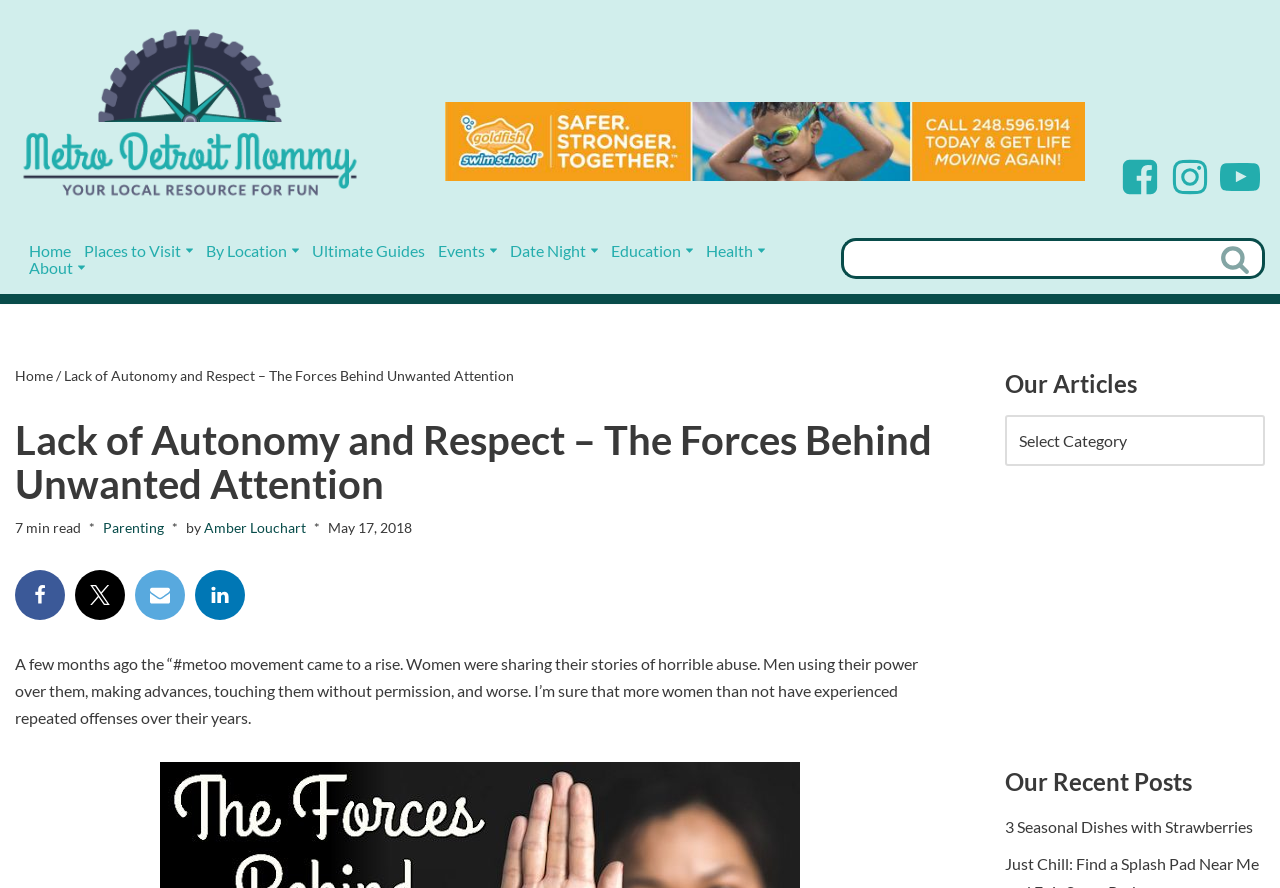Create a full and detailed caption for the entire webpage.

This webpage is titled "Lack of Autonomy and Respect - The Forces Behind Unwanted Attention" and appears to be a blog post on the website "Metro Detroit Mommy". The page has a navigation menu at the top with links to "Home", "Places to Visit", "Ultimate Guides", "Events", "Date Night", "Education", "Health", and "About". There is also a search bar at the top right corner.

Below the navigation menu, there is a section with five social media links, including Facebook, Instagram, and Youtube, each accompanied by an image. 

The main content of the page is a blog post with a heading "Lack of Autonomy and Respect – The Forces Behind Unwanted Attention" and a subheading indicating it's a 7-minute read. The post is categorized under "Parenting" and is written by "Amber Louchart". The post date is May 17, 2018.

The blog post itself is a lengthy article with multiple paragraphs of text. Below the article, there are links to share the post on Facebook, Twitter, and Email, each accompanied by an image.

On the right side of the page, there is a section titled "Our Articles" with a dropdown menu. Below that, there is a section titled "Our Recent Posts" with a link to a post titled "3 Seasonal Dishes with Strawberries".